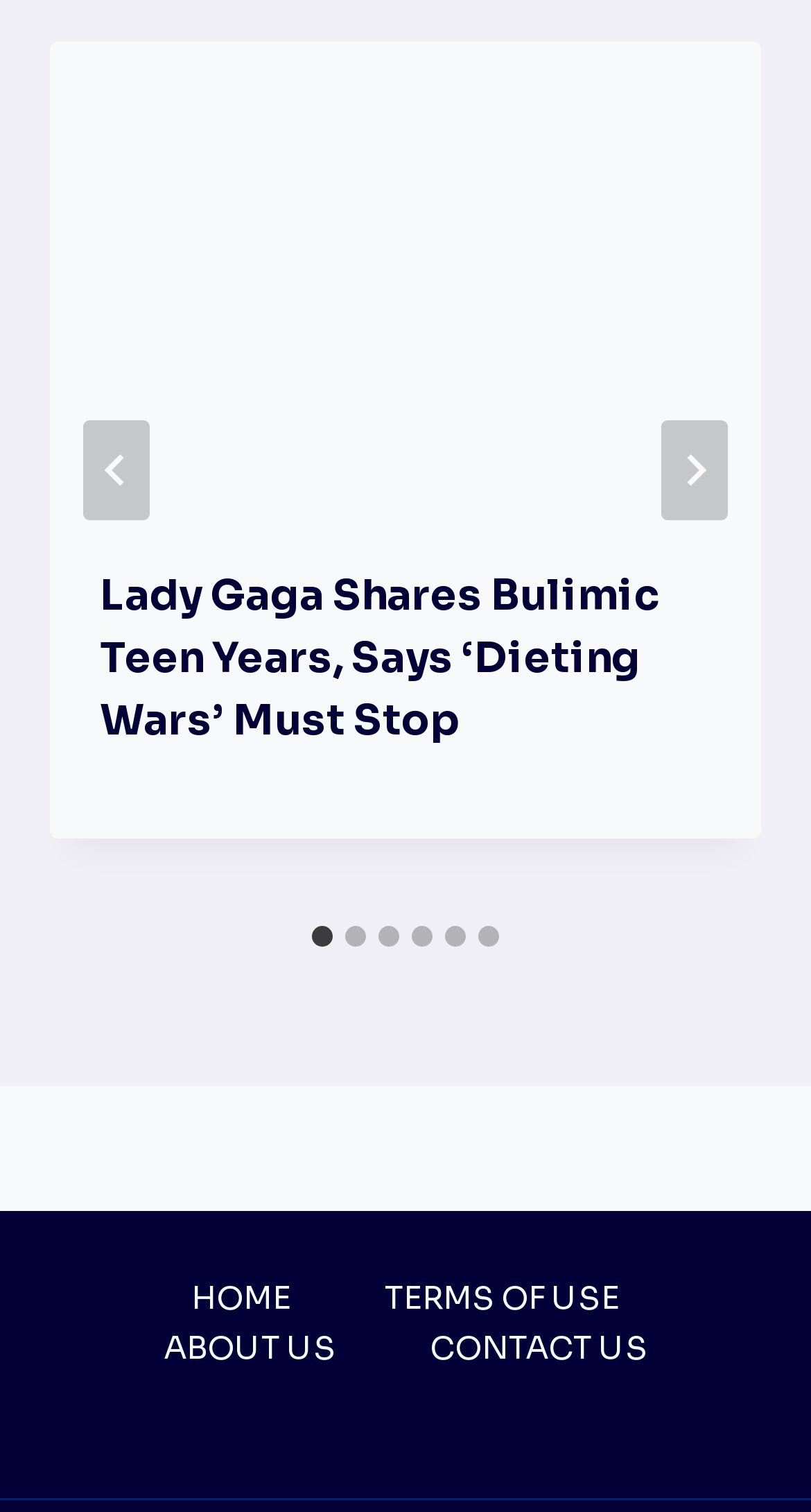How many images are in the first article?
Give a one-word or short-phrase answer derived from the screenshot.

2